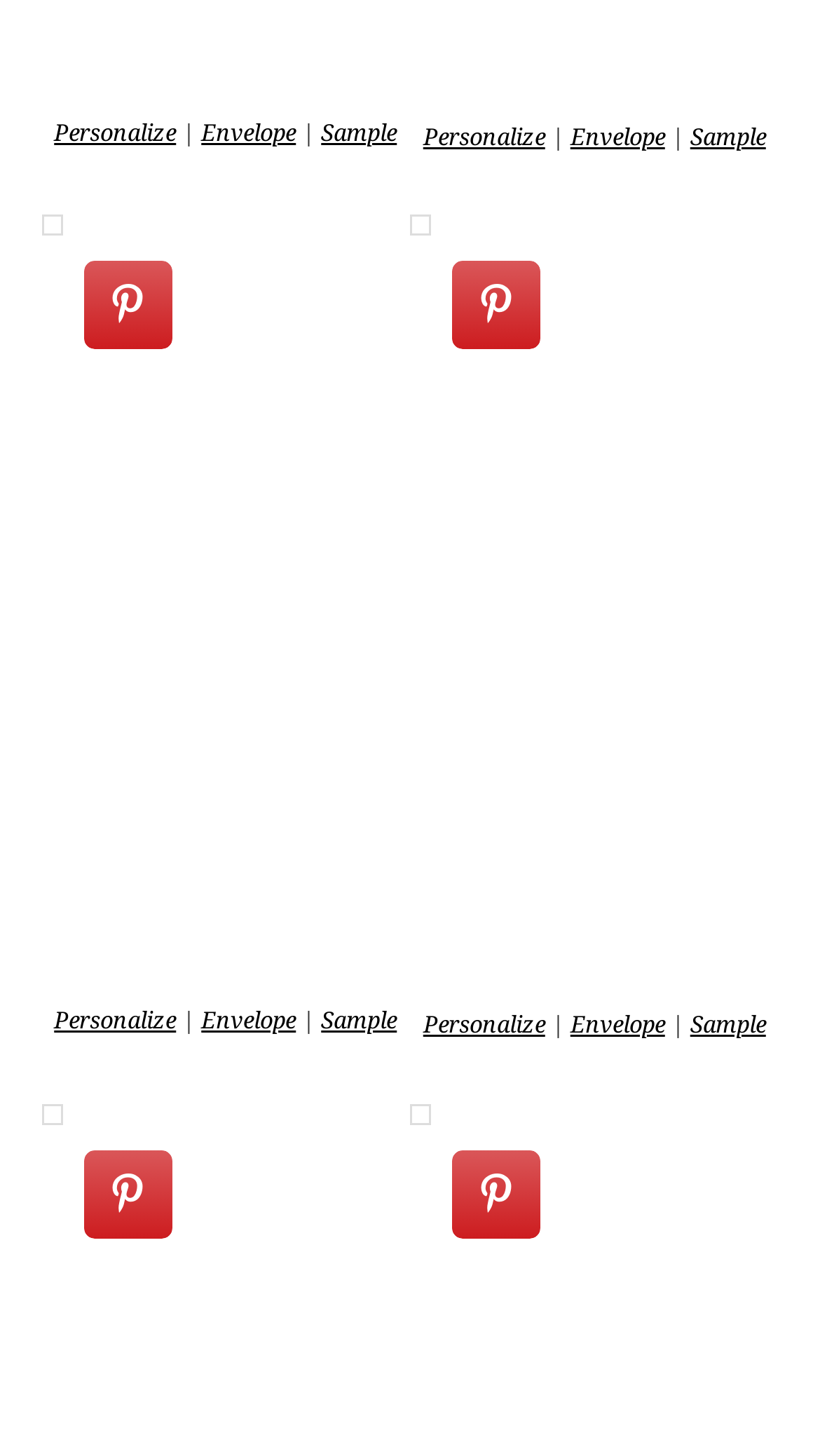Could you provide the bounding box coordinates for the portion of the screen to click to complete this instruction: "View Sample"?

[0.392, 0.082, 0.484, 0.1]